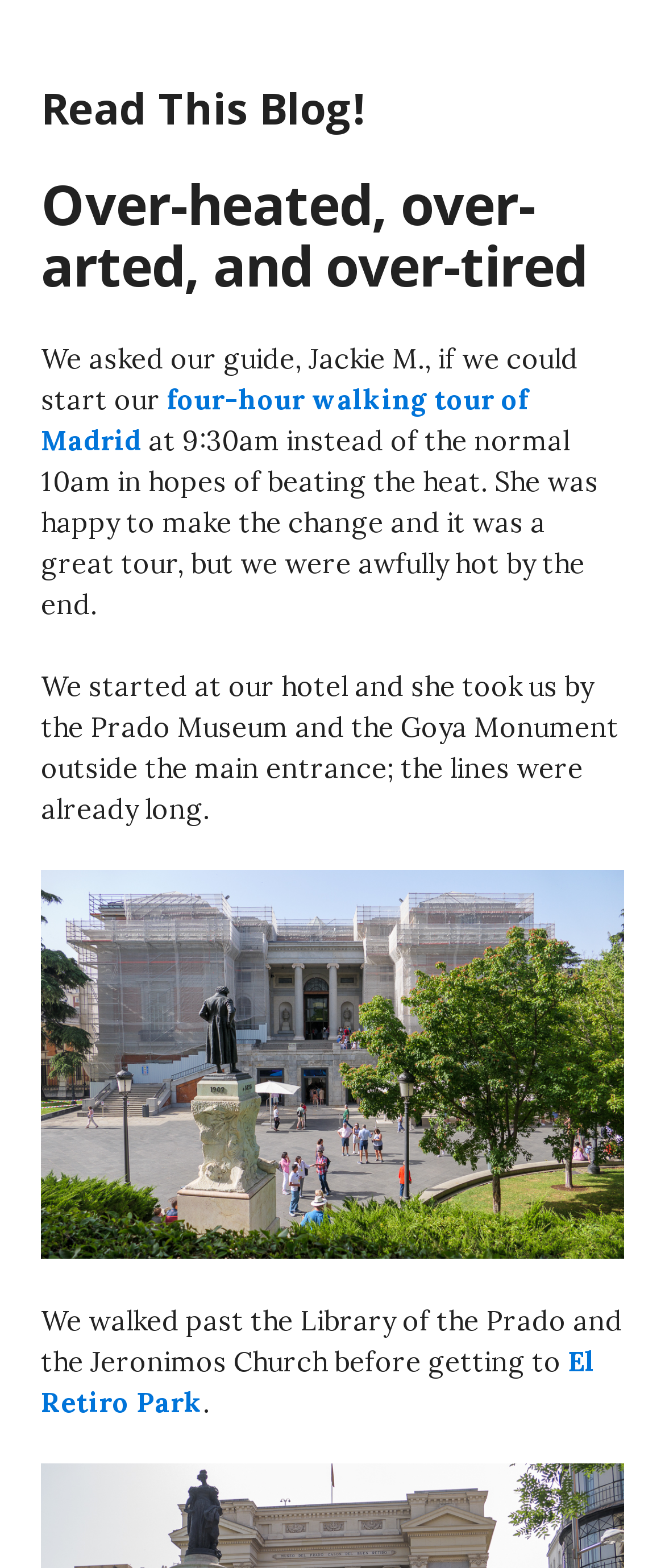Answer the question using only one word or a concise phrase: What time did the walking tour of Madrid start?

9:30am